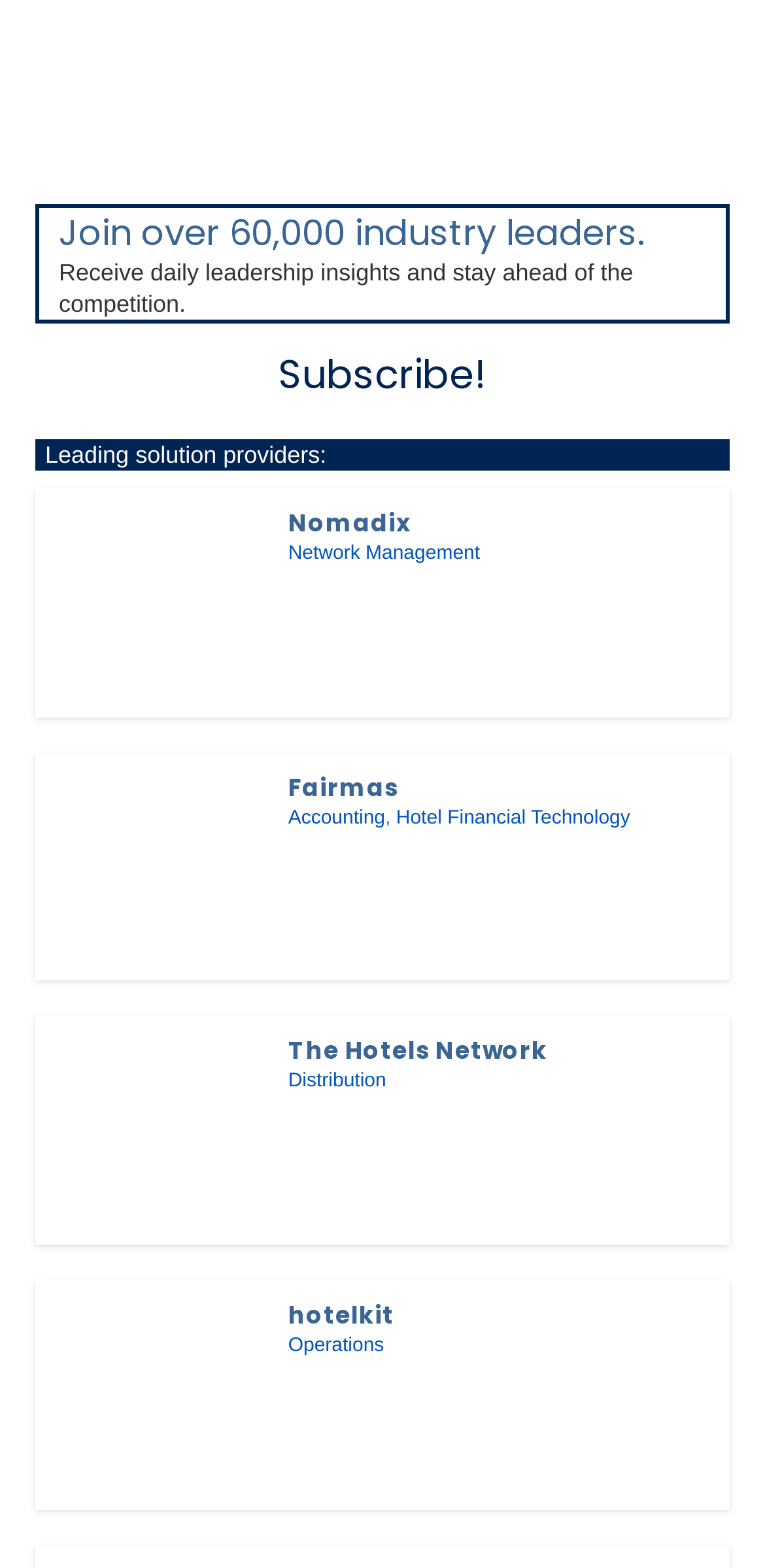How many links are associated with the solution provider The Hotels Network?
Provide a comprehensive and detailed answer to the question.

I found the article with the link 'The Hotels Network' and its corresponding image, and counted the number of links associated with it, which are two: one for the provider's name and one for the category 'Distribution'.